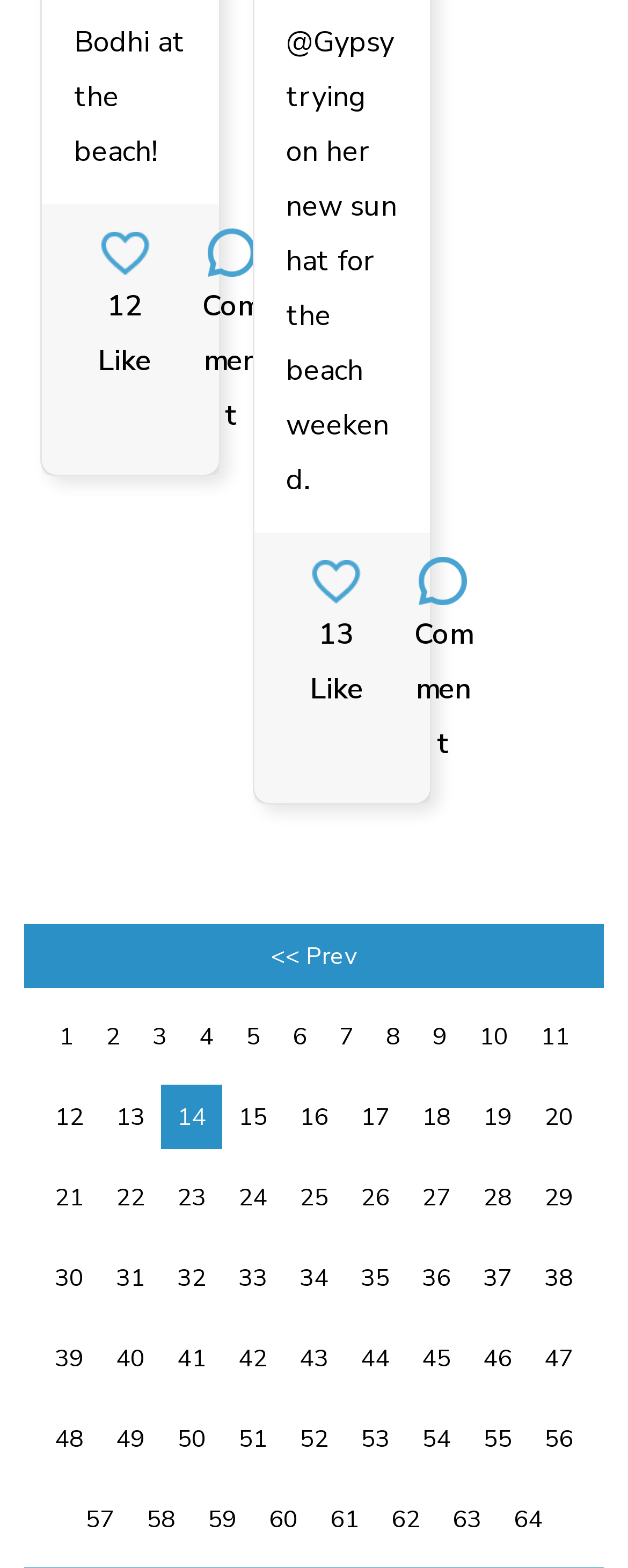Locate the bounding box coordinates of the area where you should click to accomplish the instruction: "View the next page".

[0.062, 0.691, 0.159, 0.732]